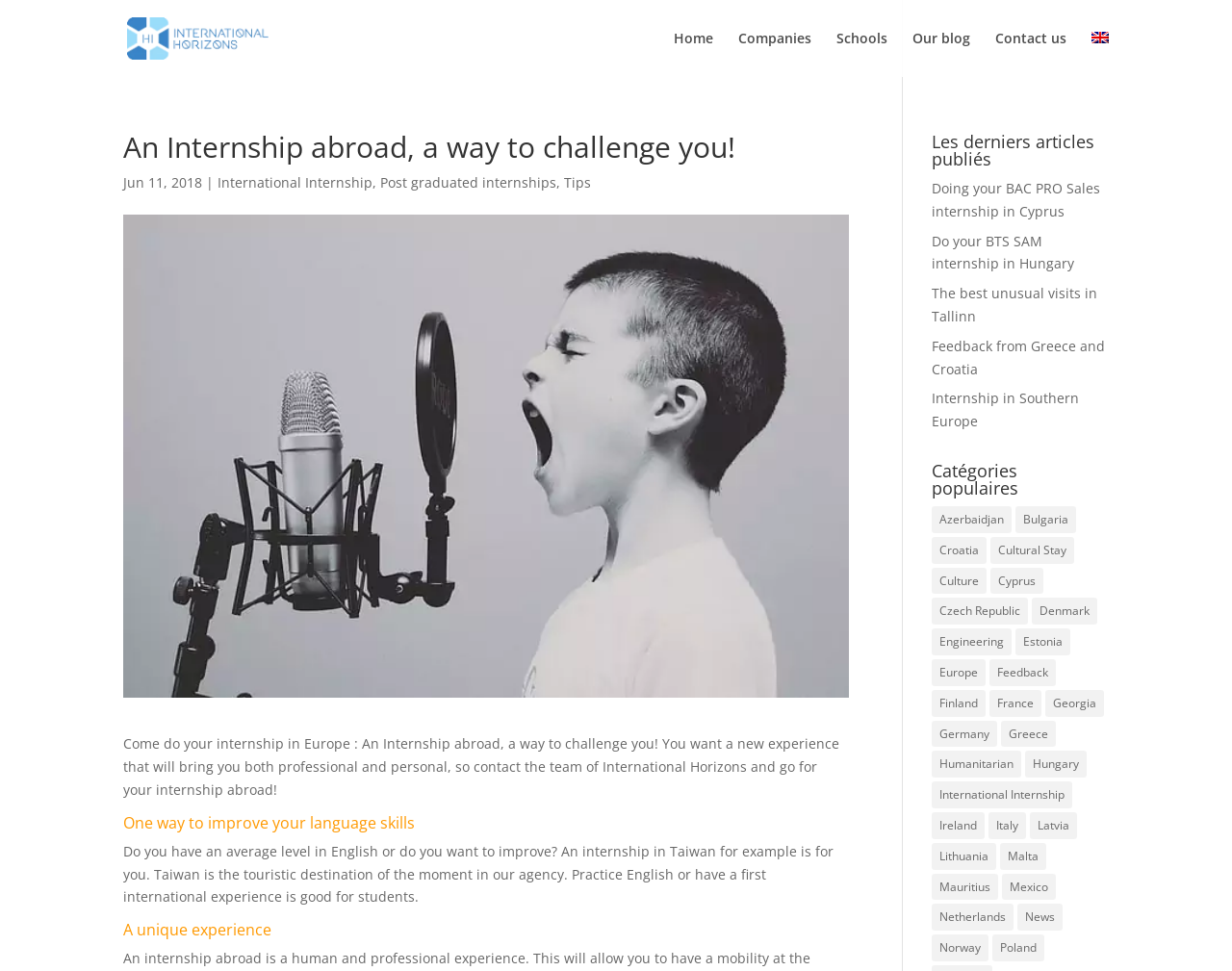Please provide the bounding box coordinates for the element that needs to be clicked to perform the instruction: "Read the 'International Internship' article". The coordinates must consist of four float numbers between 0 and 1, formatted as [left, top, right, bottom].

[0.177, 0.178, 0.302, 0.197]